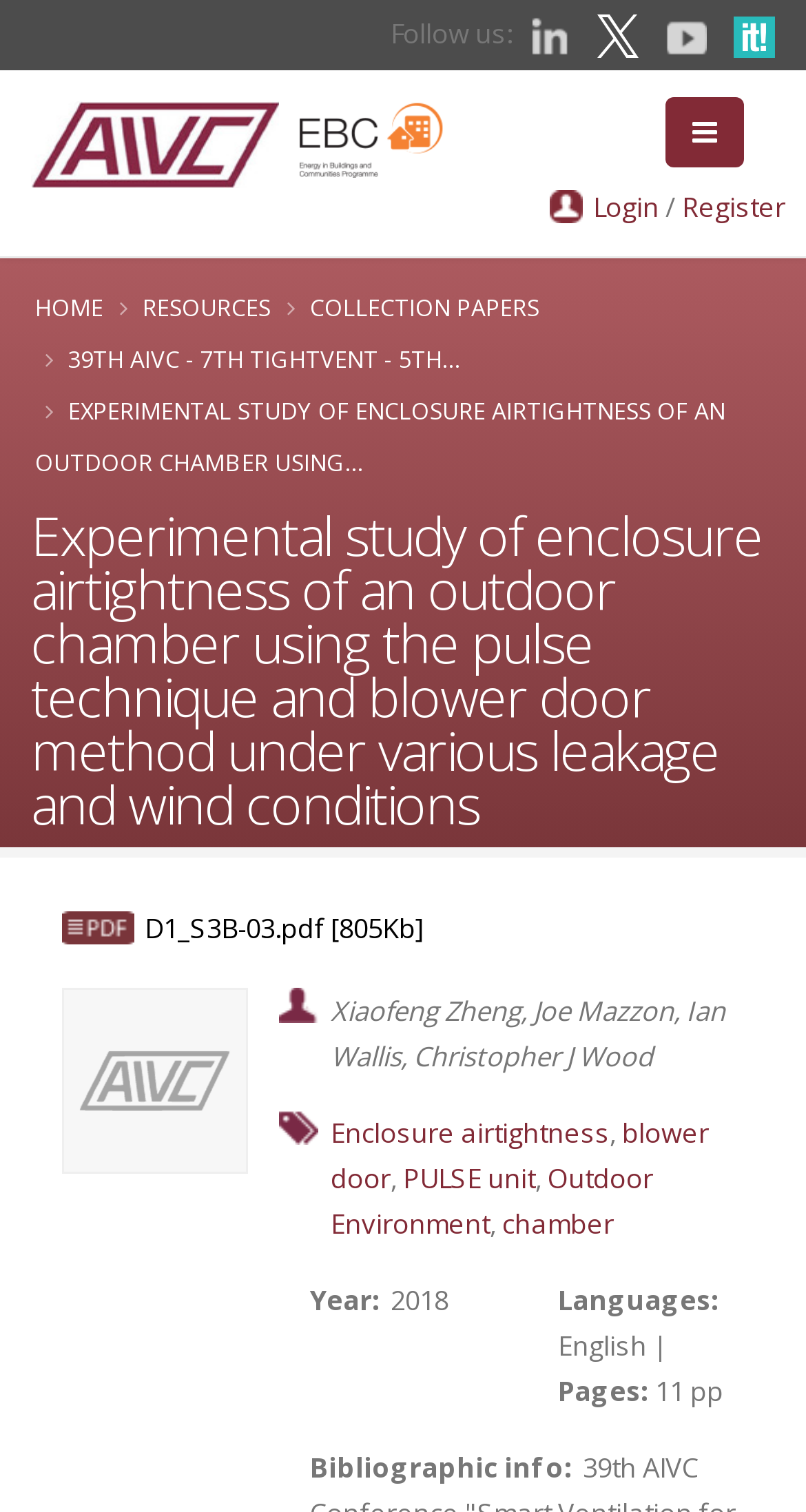What is the year of publication for this paper?
Based on the visual information, provide a detailed and comprehensive answer.

I found the 'Year:' label on the webpage, which is followed by the year '2018', indicating the year of publication for this paper.